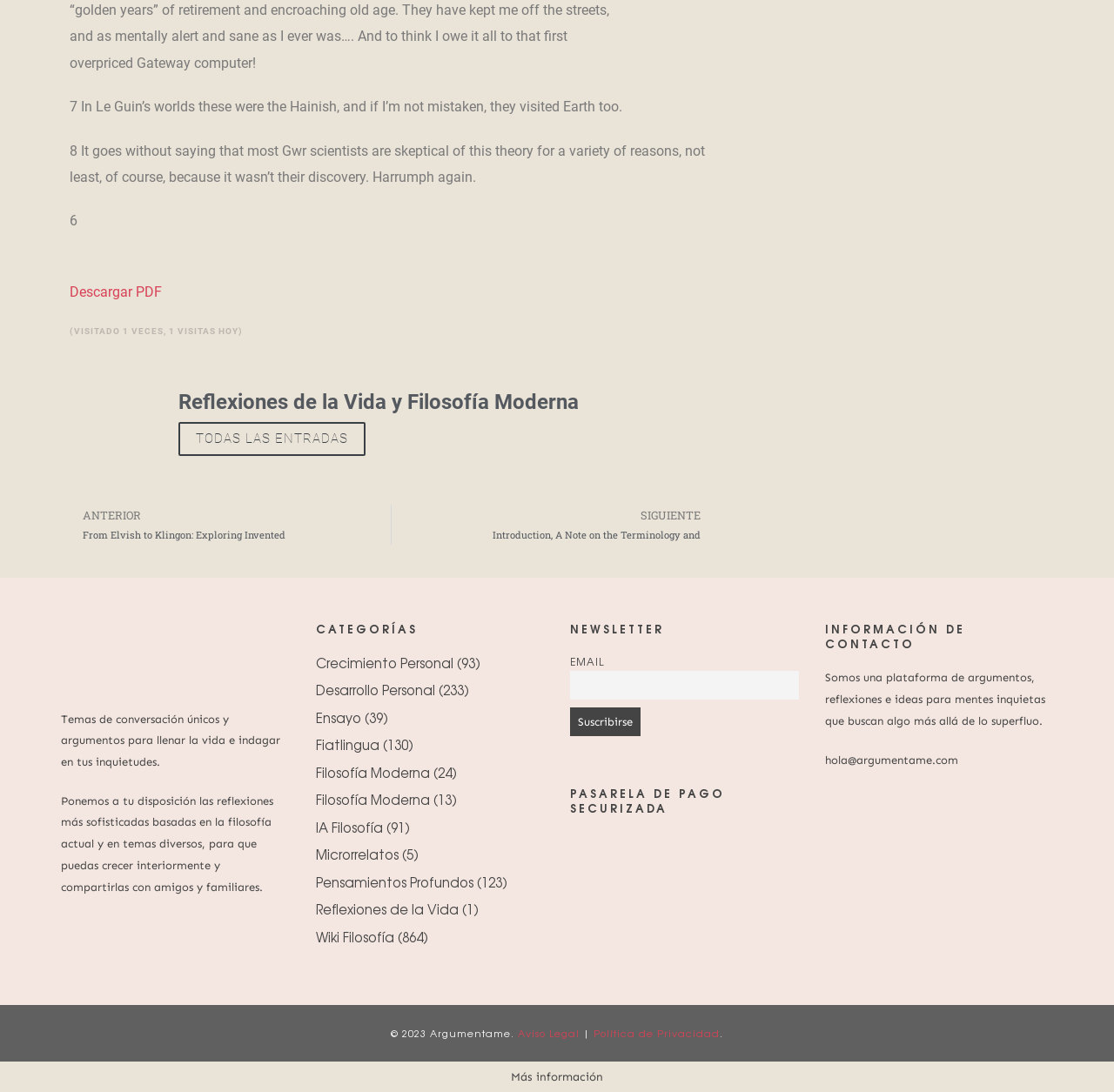Find the bounding box coordinates of the element I should click to carry out the following instruction: "Contact us".

[0.74, 0.69, 0.86, 0.702]